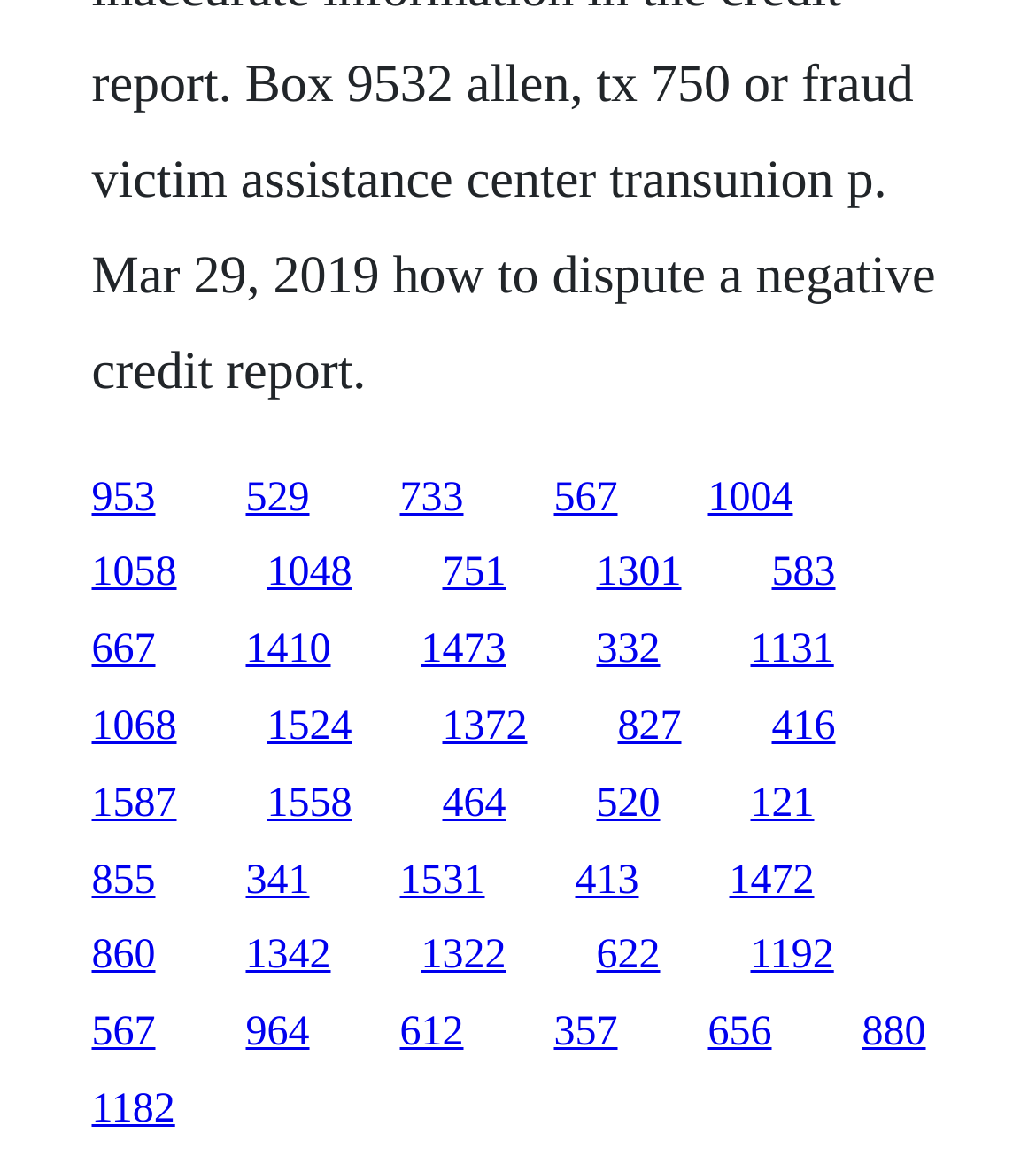Locate the bounding box of the user interface element based on this description: "583".

[0.745, 0.47, 0.806, 0.509]